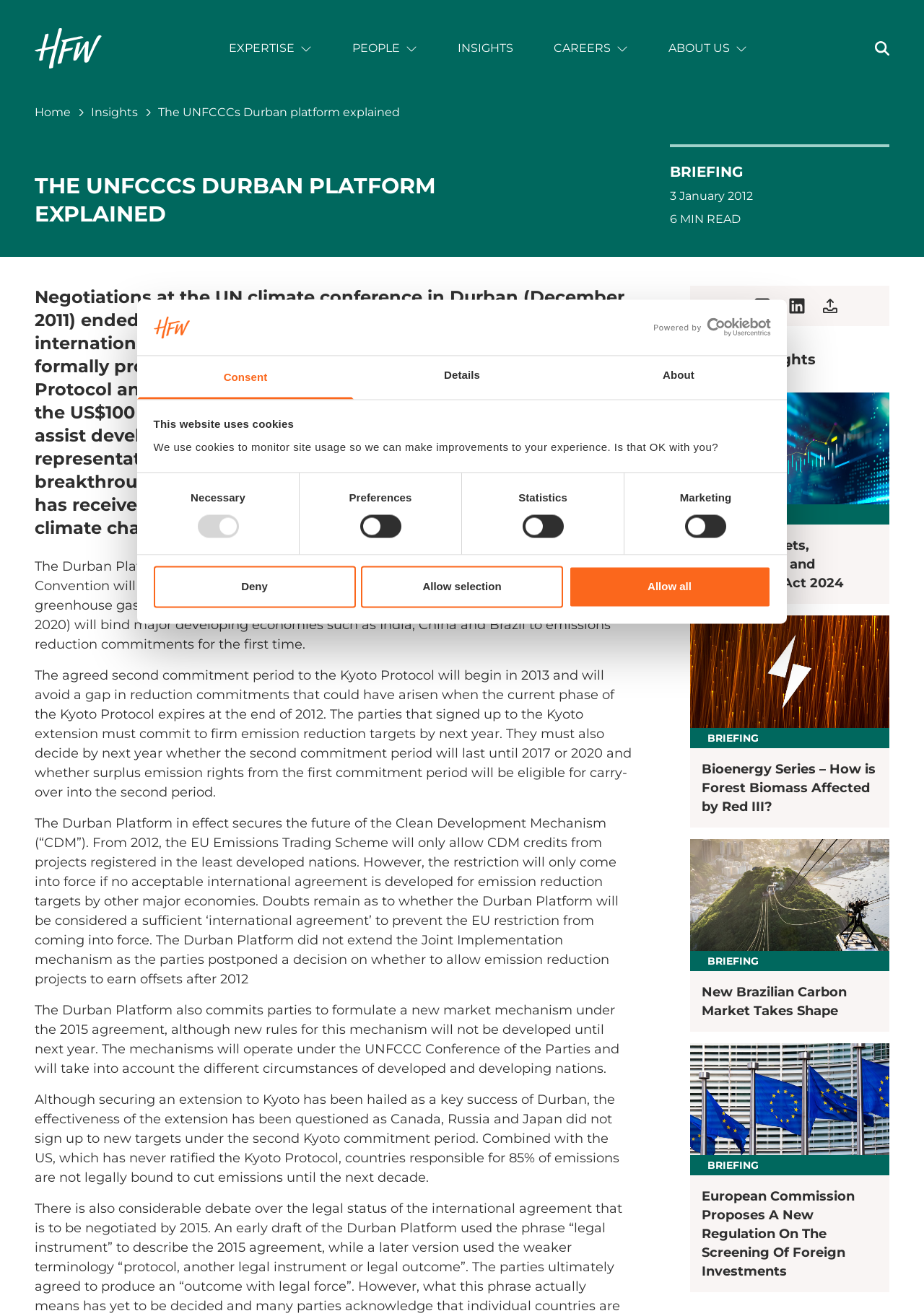Show me the bounding box coordinates of the clickable region to achieve the task as per the instruction: "Click the 'Deny' button".

[0.166, 0.43, 0.385, 0.462]